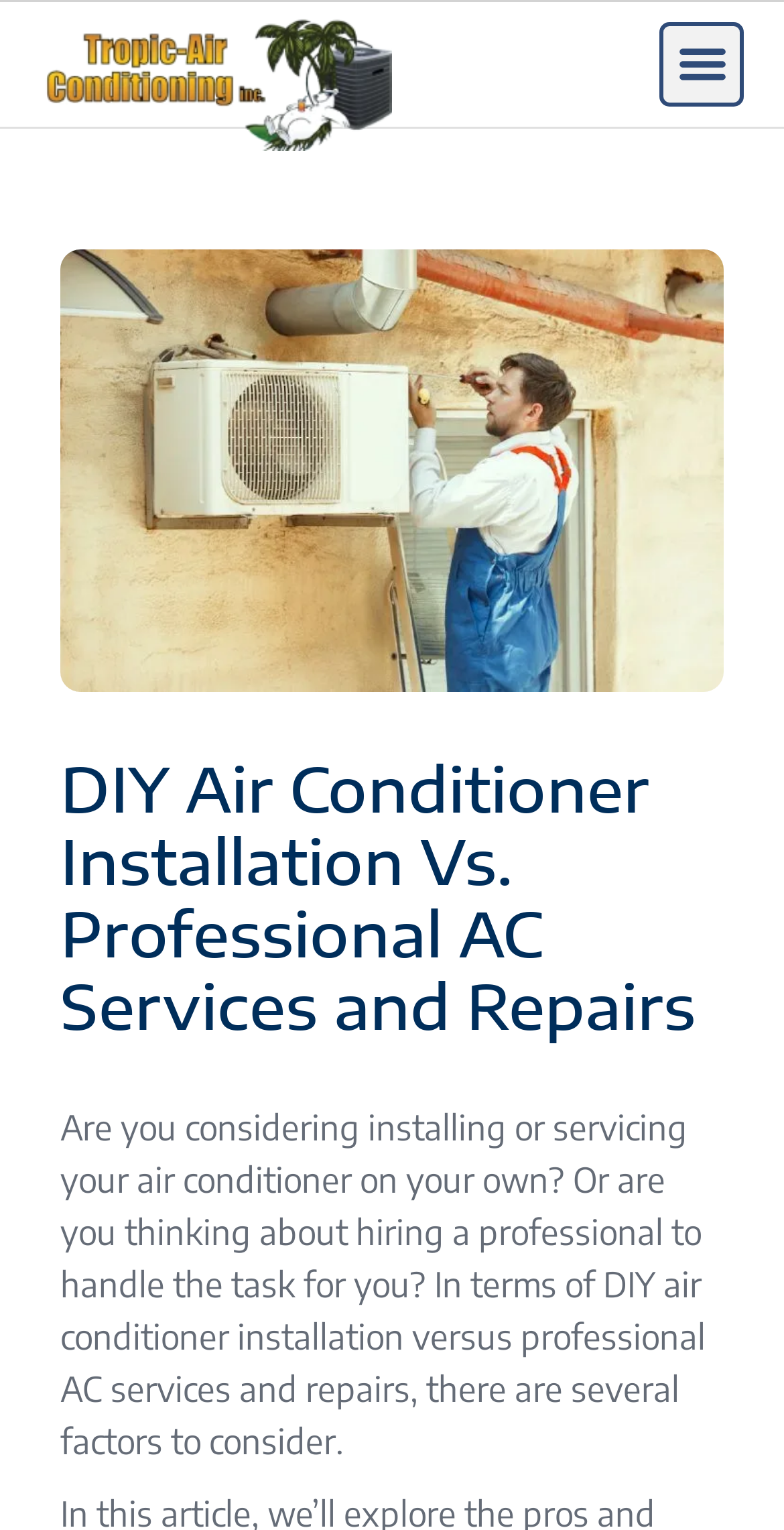Using the webpage screenshot, locate the HTML element that fits the following description and provide its bounding box: "alt="ac company sarasota"".

[0.051, 0.012, 0.5, 0.098]